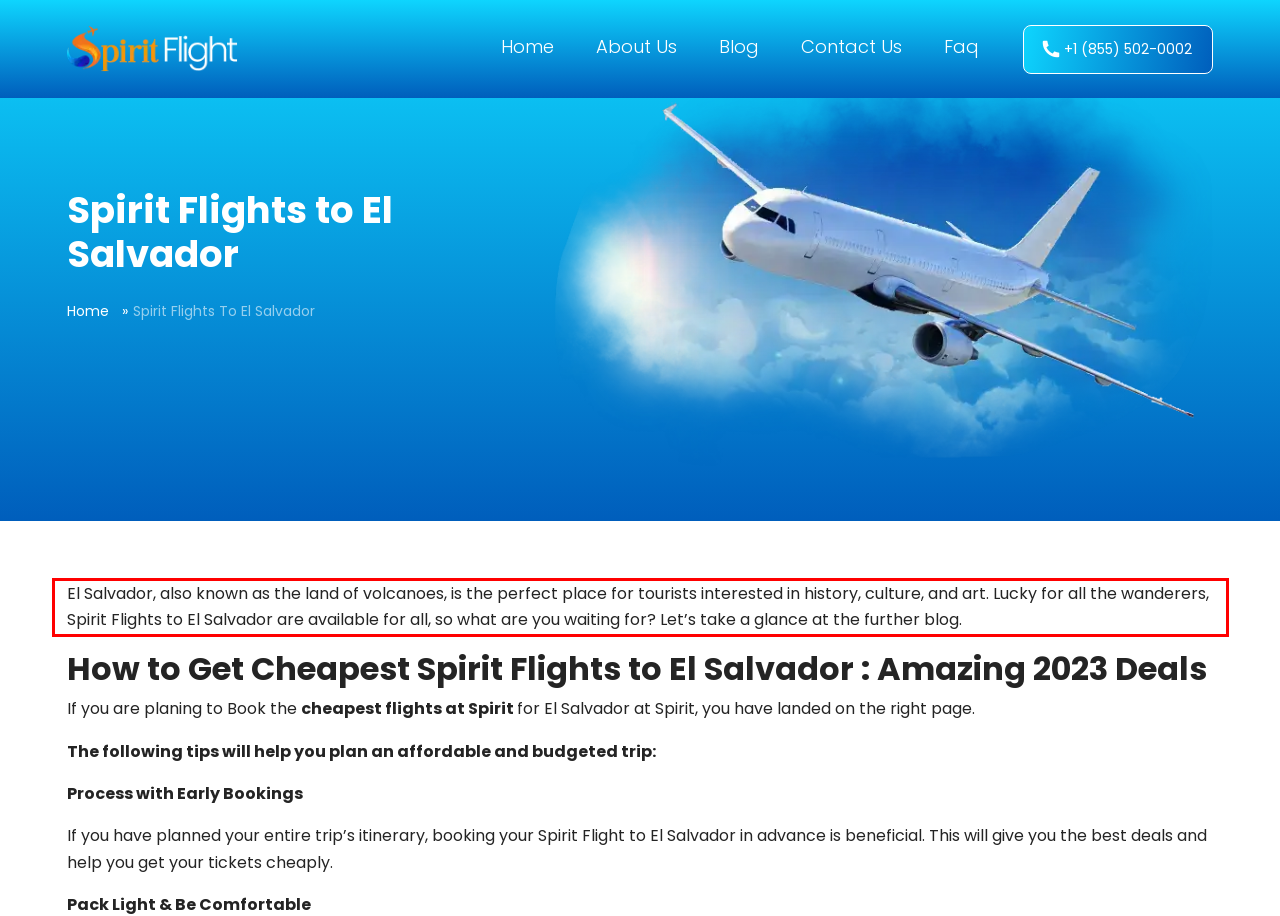You have a webpage screenshot with a red rectangle surrounding a UI element. Extract the text content from within this red bounding box.

El Salvador, also known as the land of volcanoes, is the perfect place for tourists interested in history, culture, and art. Lucky for all the wanderers, Spirit Flights to El Salvador are available for all, so what are you waiting for? Let’s take a glance at the further blog.